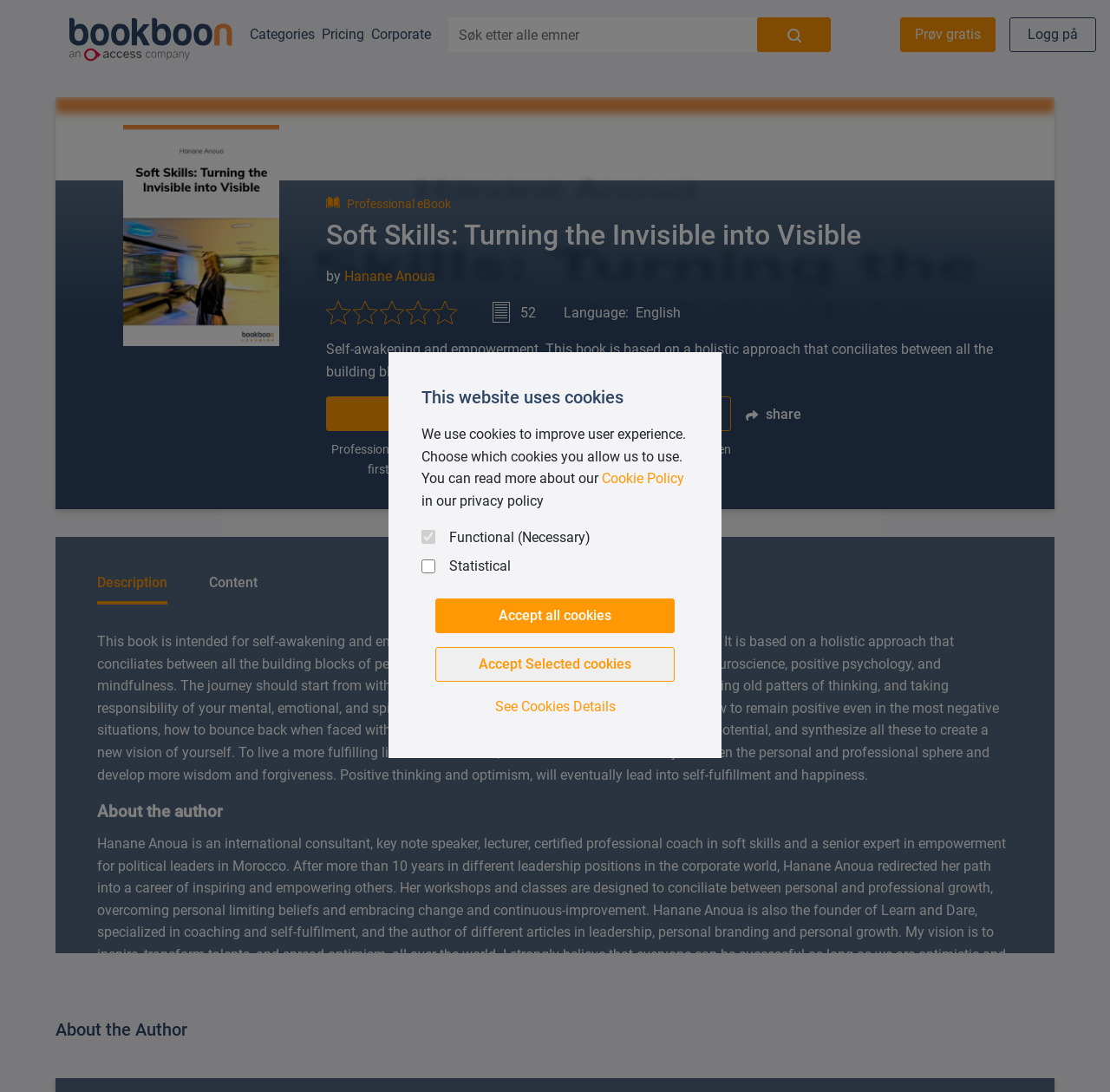Highlight the bounding box of the UI element that corresponds to this description: "Try for Free".

[0.294, 0.363, 0.506, 0.395]